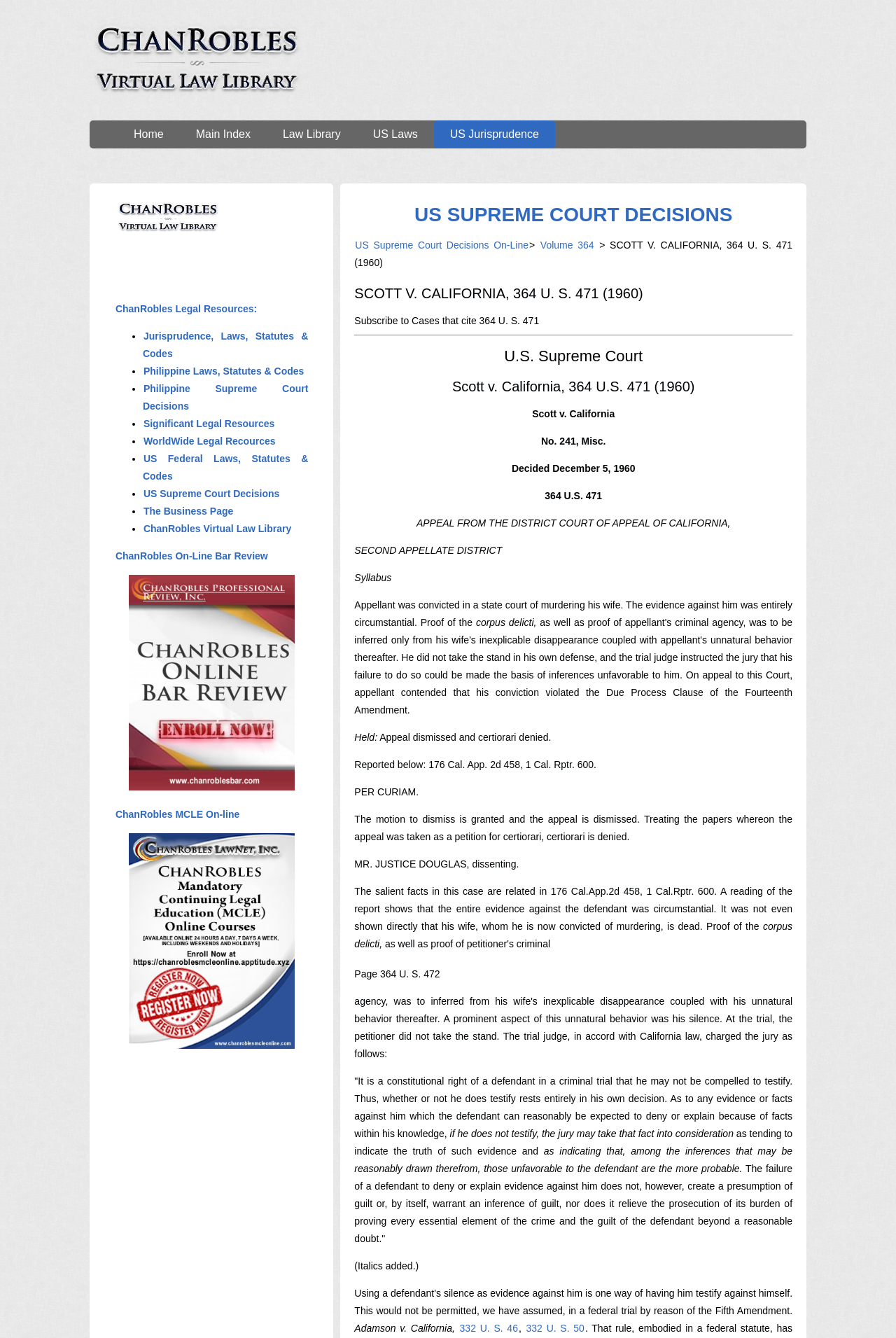Examine the image carefully and respond to the question with a detailed answer: 
What is the volume number of the US Supreme Court decision?

The volume number of the US Supreme Court decision is mentioned in the text, which is 'Volume 364', and it is also part of the case name 'Scott v. California, 364 U. S. 471 (1960)'.